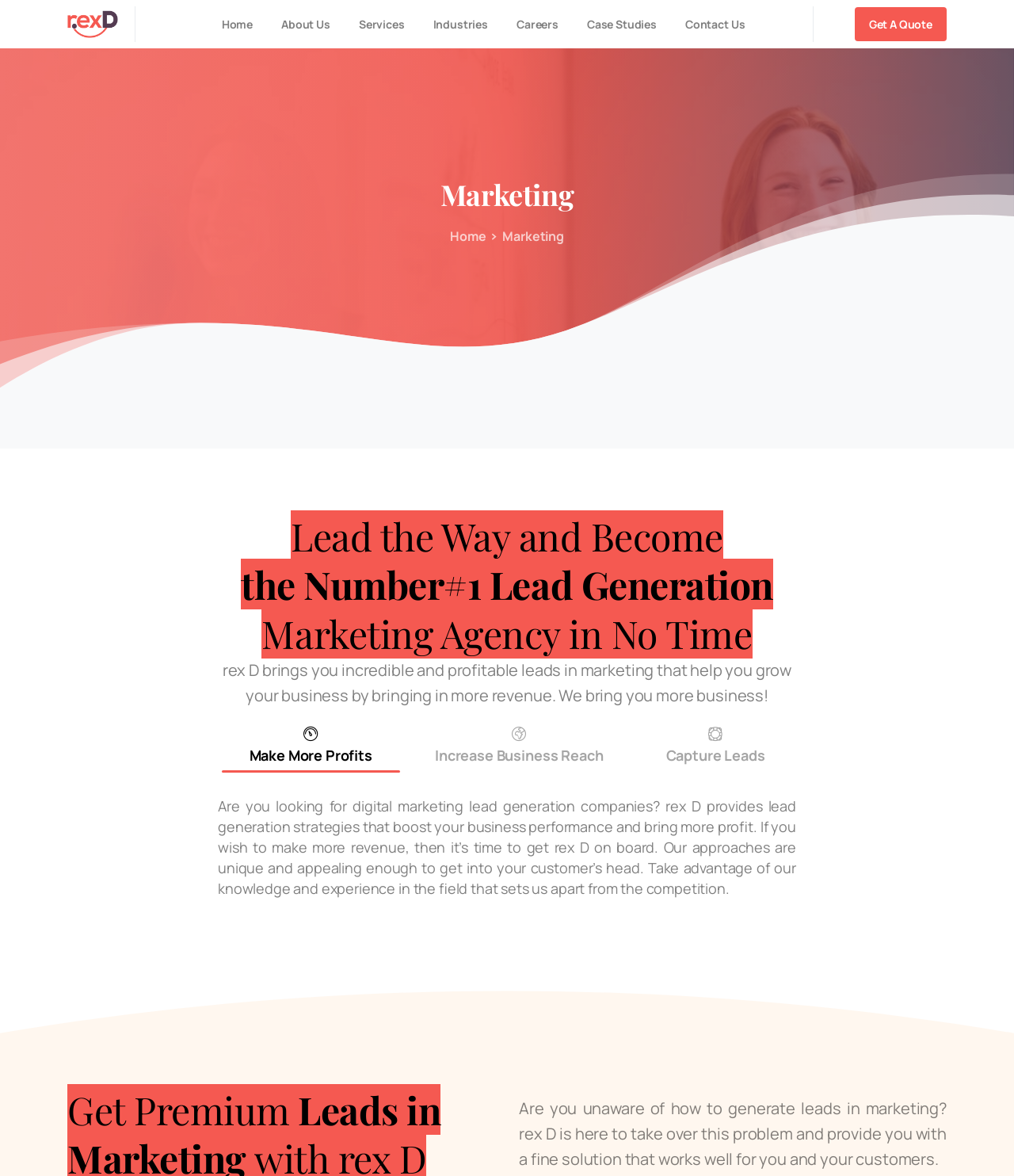What services does rex D provide?
Provide a concise answer using a single word or phrase based on the image.

Lead generation